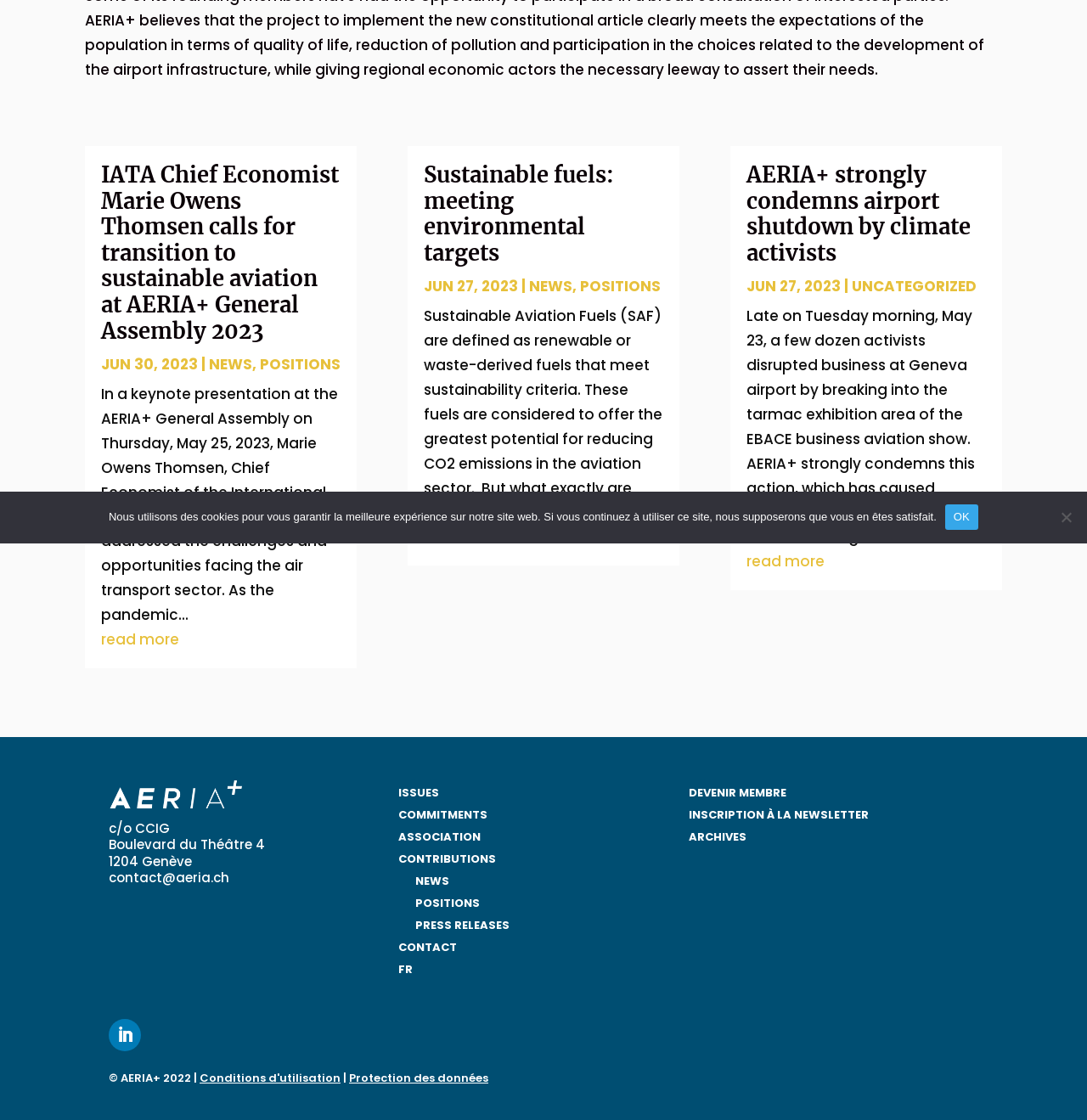Given the element description read more, specify the bounding box coordinates of the corresponding UI element in the format (top-left x, top-left y, bottom-right x, bottom-right y). All values must be between 0 and 1.

[0.686, 0.492, 0.758, 0.51]